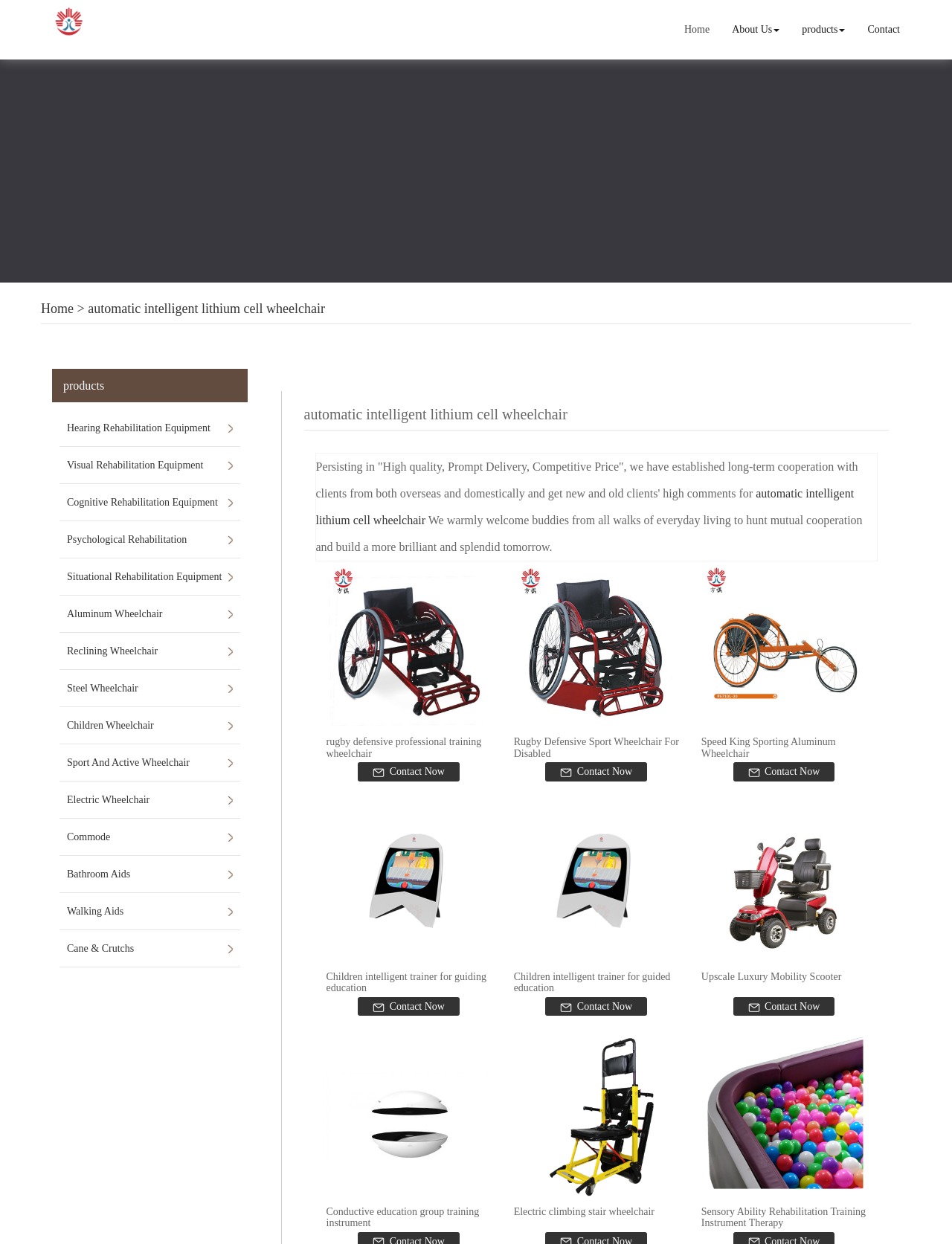Pinpoint the bounding box coordinates of the clickable area needed to execute the instruction: "Click Home". The coordinates should be specified as four float numbers between 0 and 1, i.e., [left, top, right, bottom].

[0.707, 0.009, 0.757, 0.039]